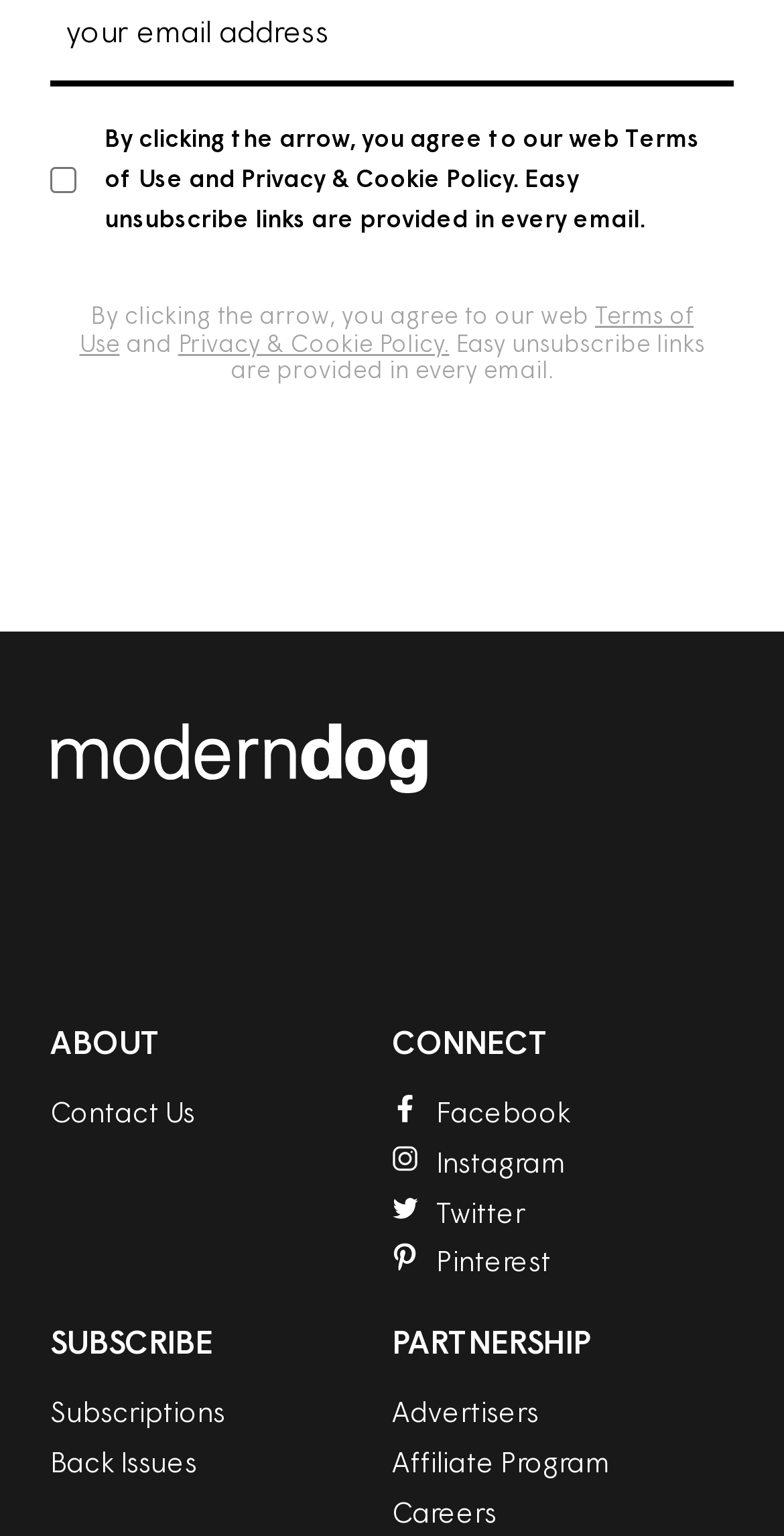What is the first link in the PARTNERSHIP section?
Based on the visual information, provide a detailed and comprehensive answer.

I looked at the links under the 'PARTNERSHIP' heading and found that the first link is 'Advertisers'.